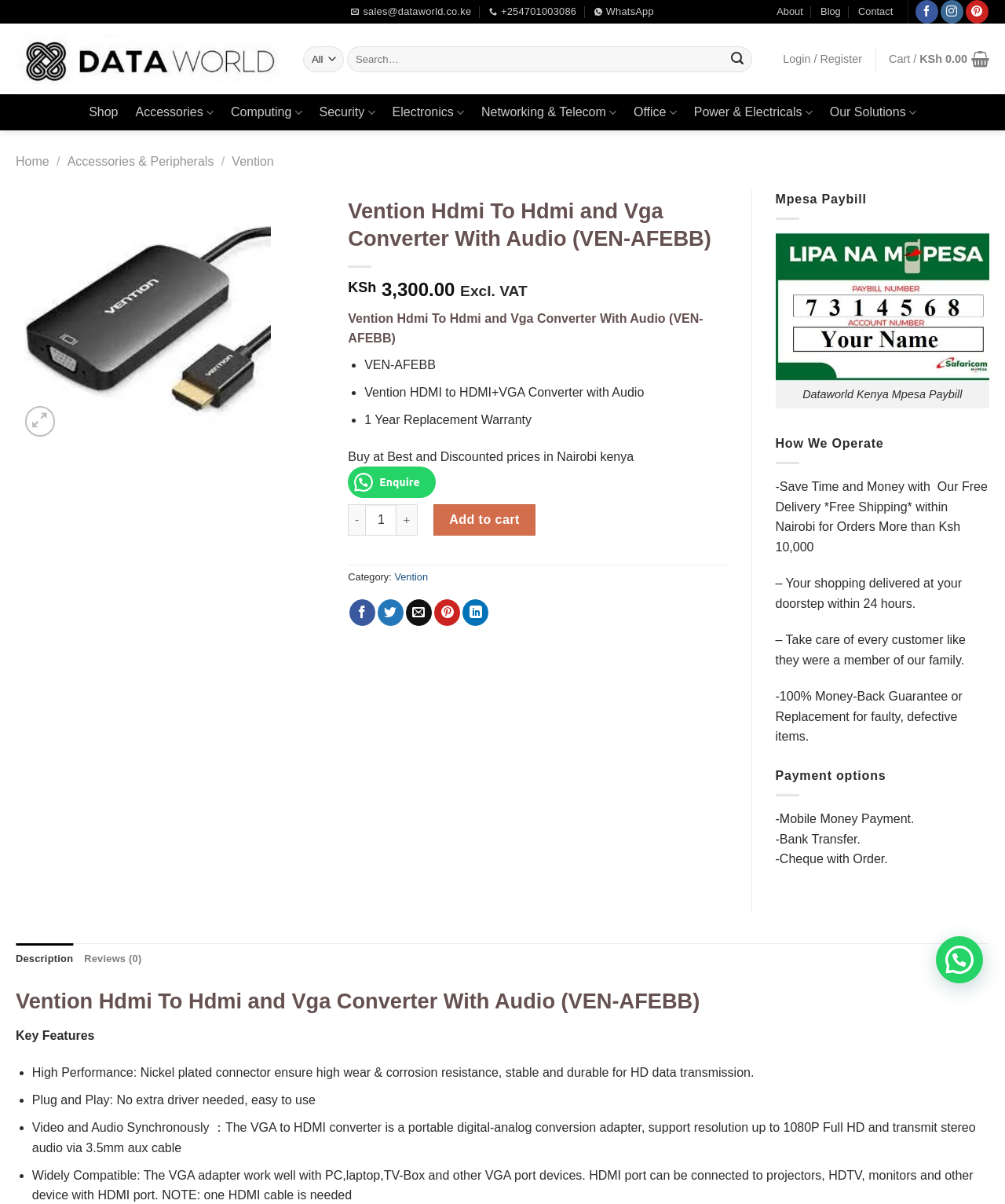Please locate the bounding box coordinates of the element that needs to be clicked to achieve the following instruction: "Enquire". The coordinates should be four float numbers between 0 and 1, i.e., [left, top, right, bottom].

[0.378, 0.396, 0.418, 0.406]